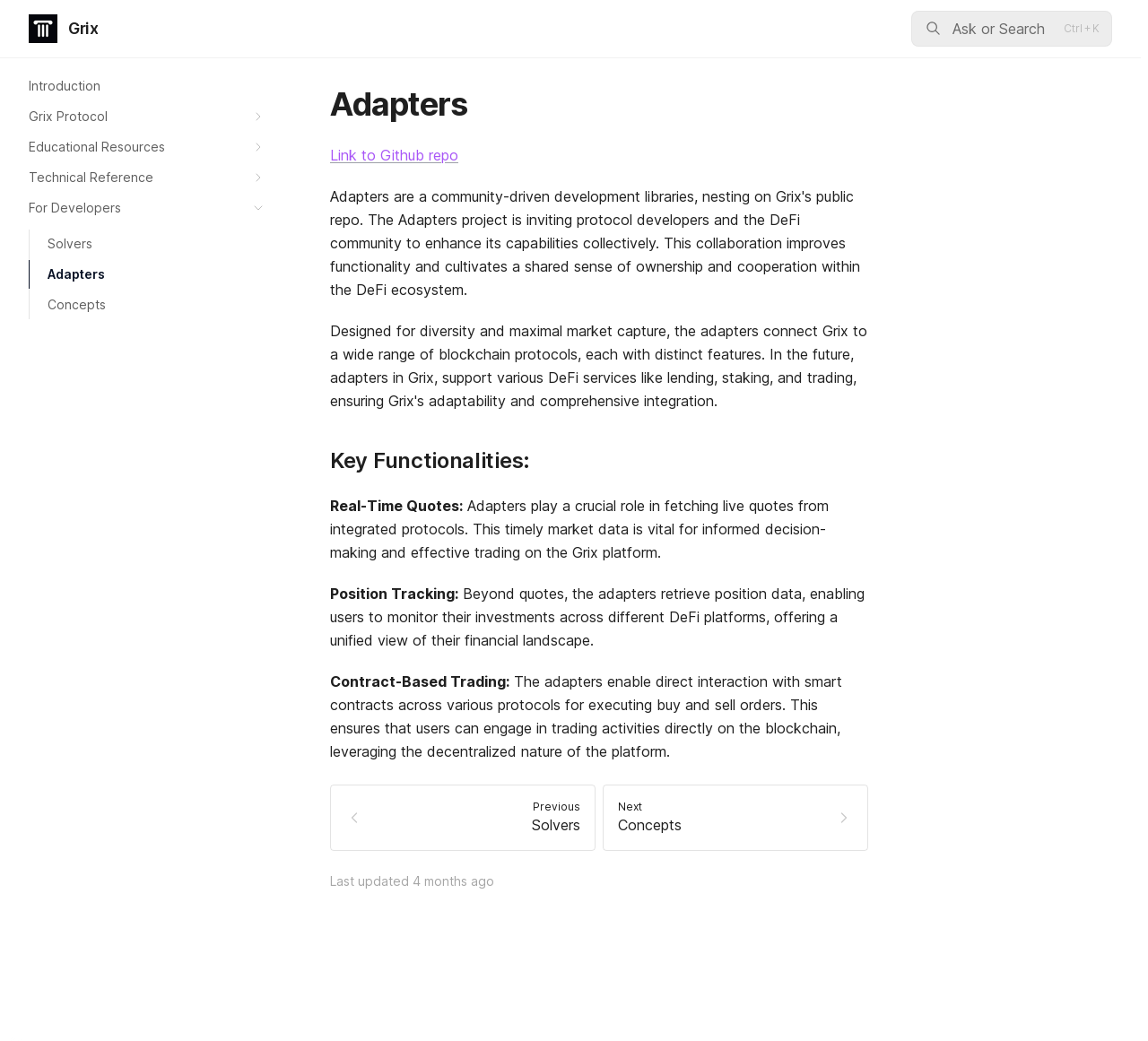Analyze the image and provide a detailed answer to the question: What is the function of the 'Search' button on the webpage?

The 'Search' button is accompanied by the text 'Ask or Search' and a shortcut key 'Ctrl + K', indicating that it allows users to search for specific information or ask questions on the Grix platform.